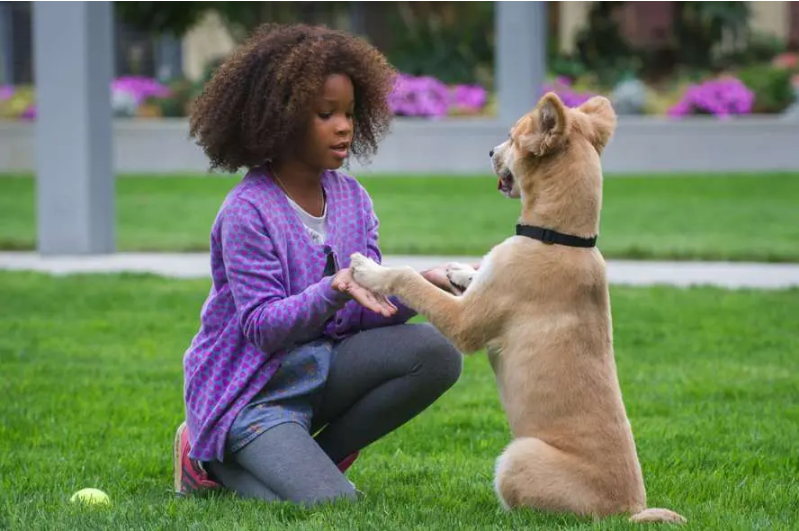Using the information in the image, could you please answer the following question in detail:
What is the dog doing?

The dog is standing on its hind legs, eagerly reaching for the girl's hands, showcasing a moment of companionship and joy, which implies that the dog is being taught to shake hands by the girl.